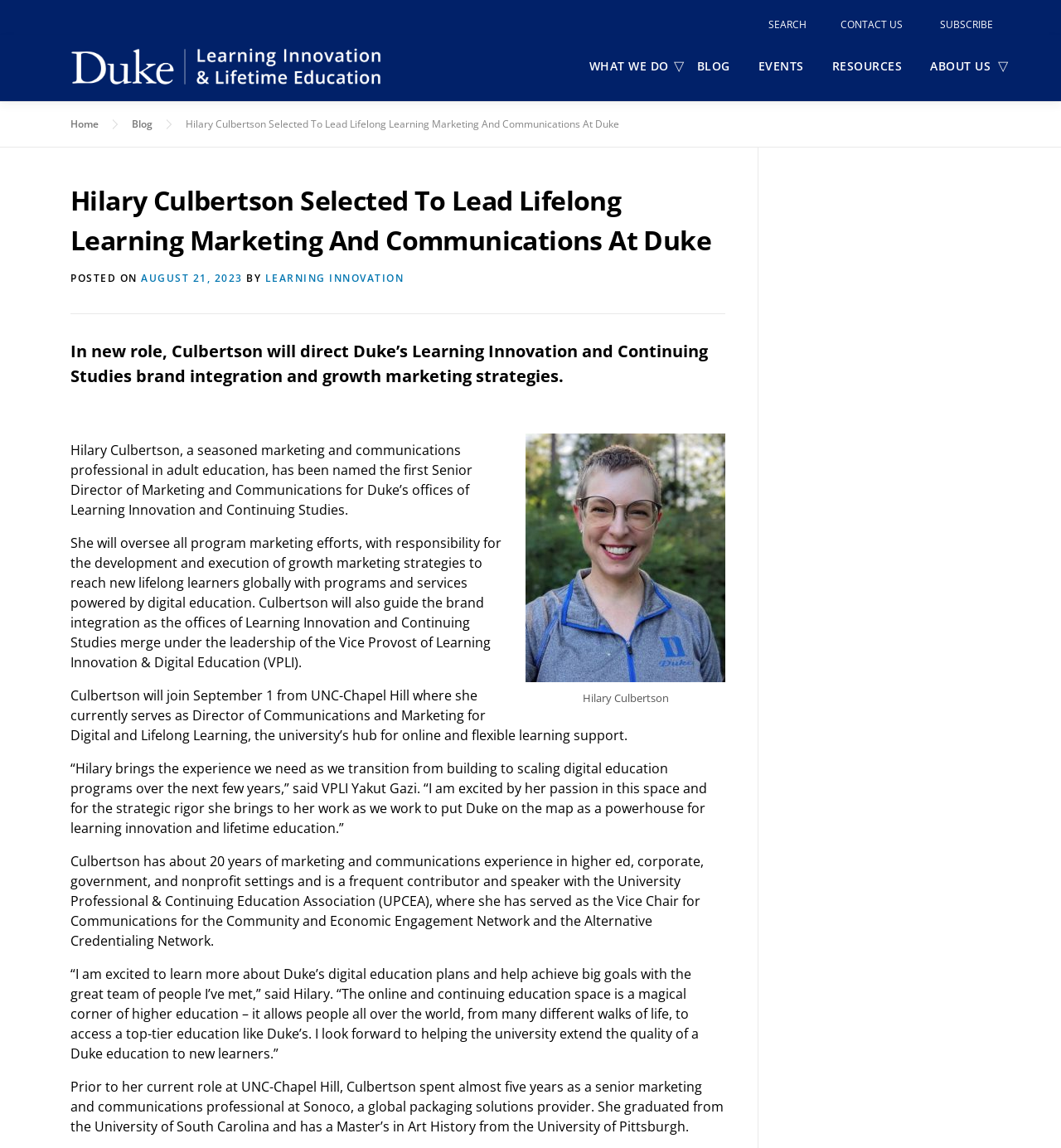Can you determine the bounding box coordinates of the area that needs to be clicked to fulfill the following instruction: "Search for a title"?

[0.715, 0.011, 0.77, 0.032]